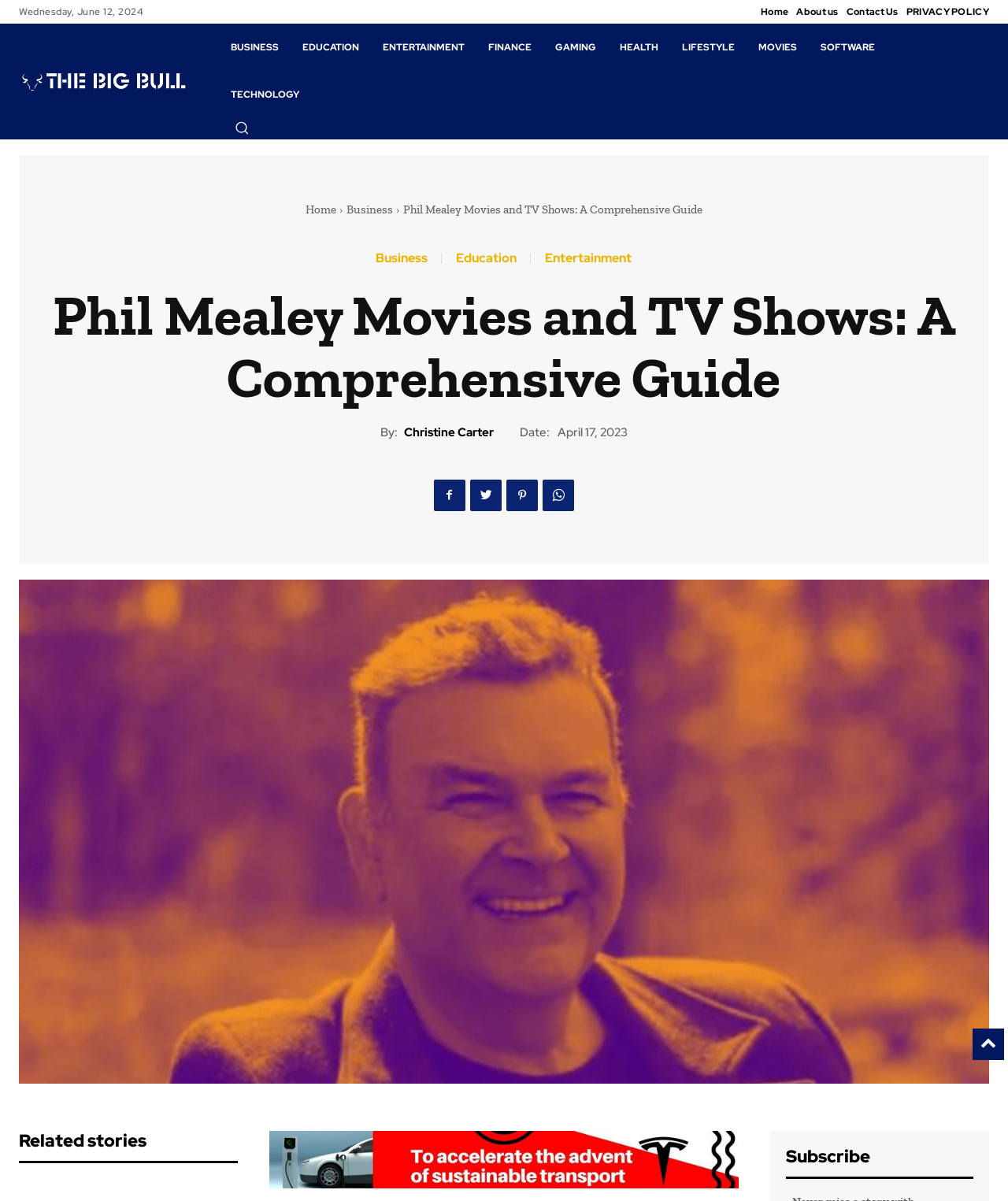Find and indicate the bounding box coordinates of the region you should select to follow the given instruction: "Read Phil Mealey Movies and TV Shows: A Comprehensive Guide".

[0.4, 0.169, 0.696, 0.18]